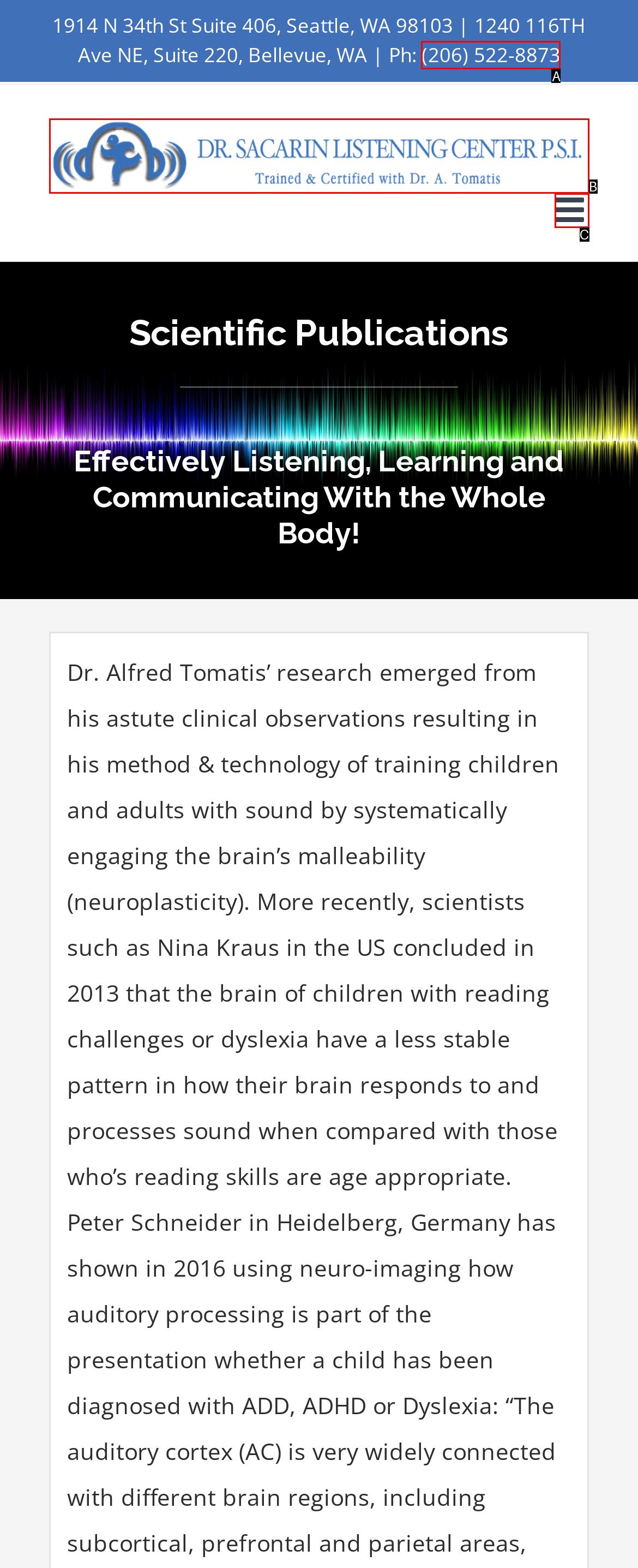Identify which HTML element matches the description: (206) 522-8873. Answer with the correct option's letter.

A